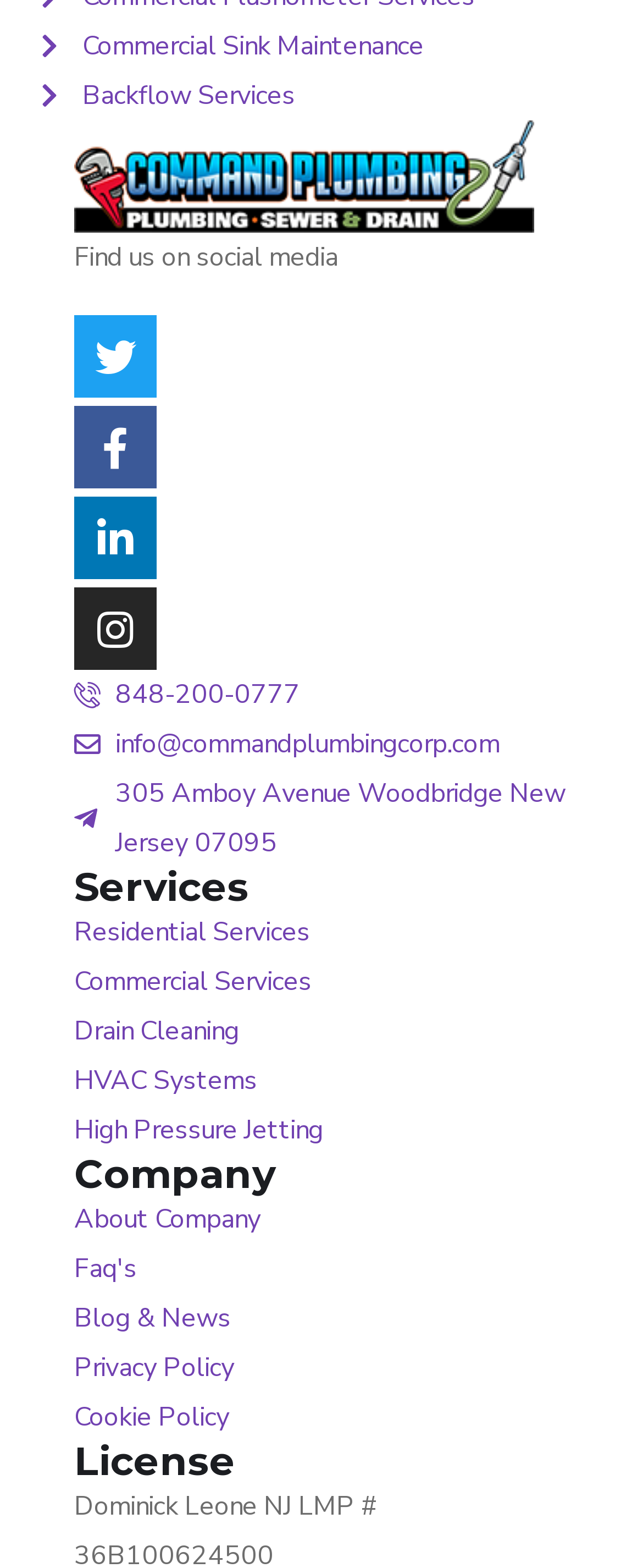Locate the bounding box coordinates of the item that should be clicked to fulfill the instruction: "Learn about Residential Services".

[0.115, 0.579, 0.885, 0.611]